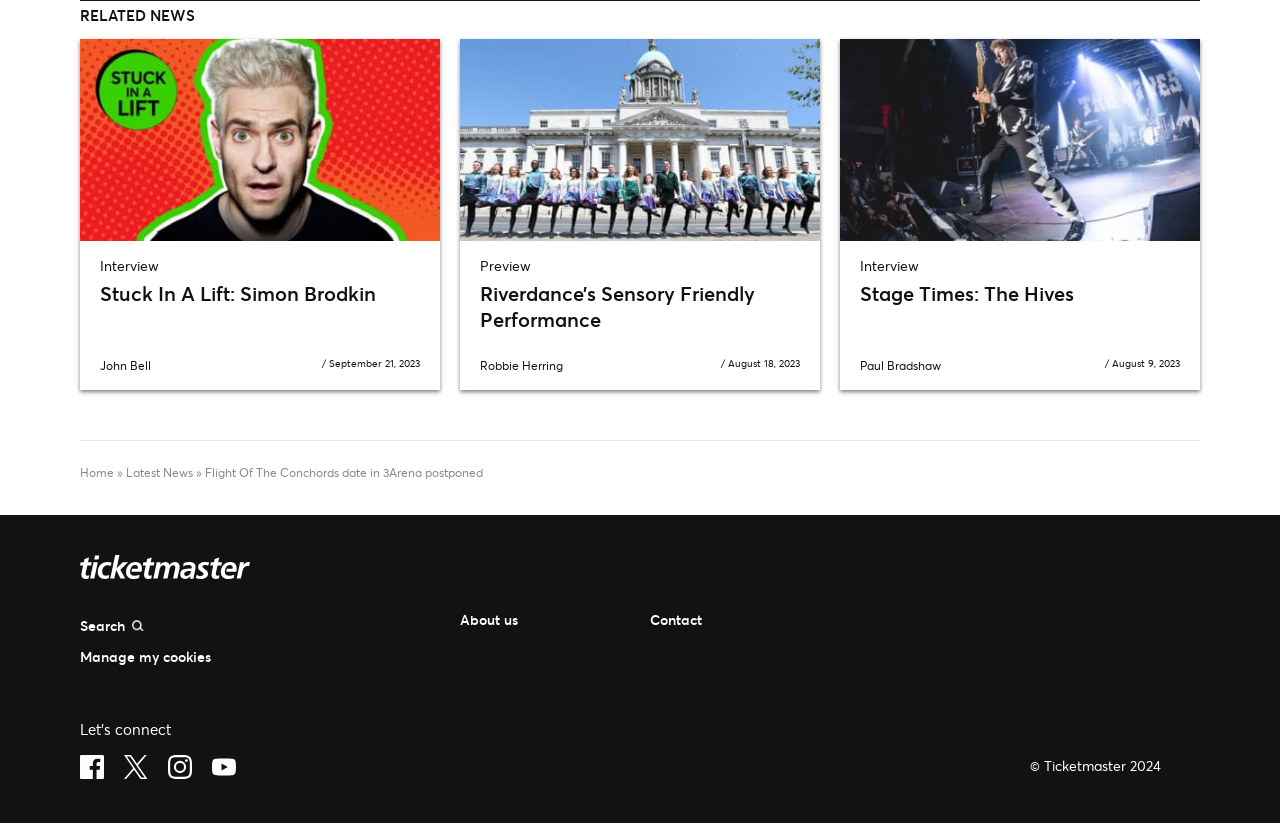Kindly determine the bounding box coordinates for the area that needs to be clicked to execute this instruction: "Read the 'Riverdance’s Sensory Friendly Performance' preview".

[0.359, 0.047, 0.641, 0.293]